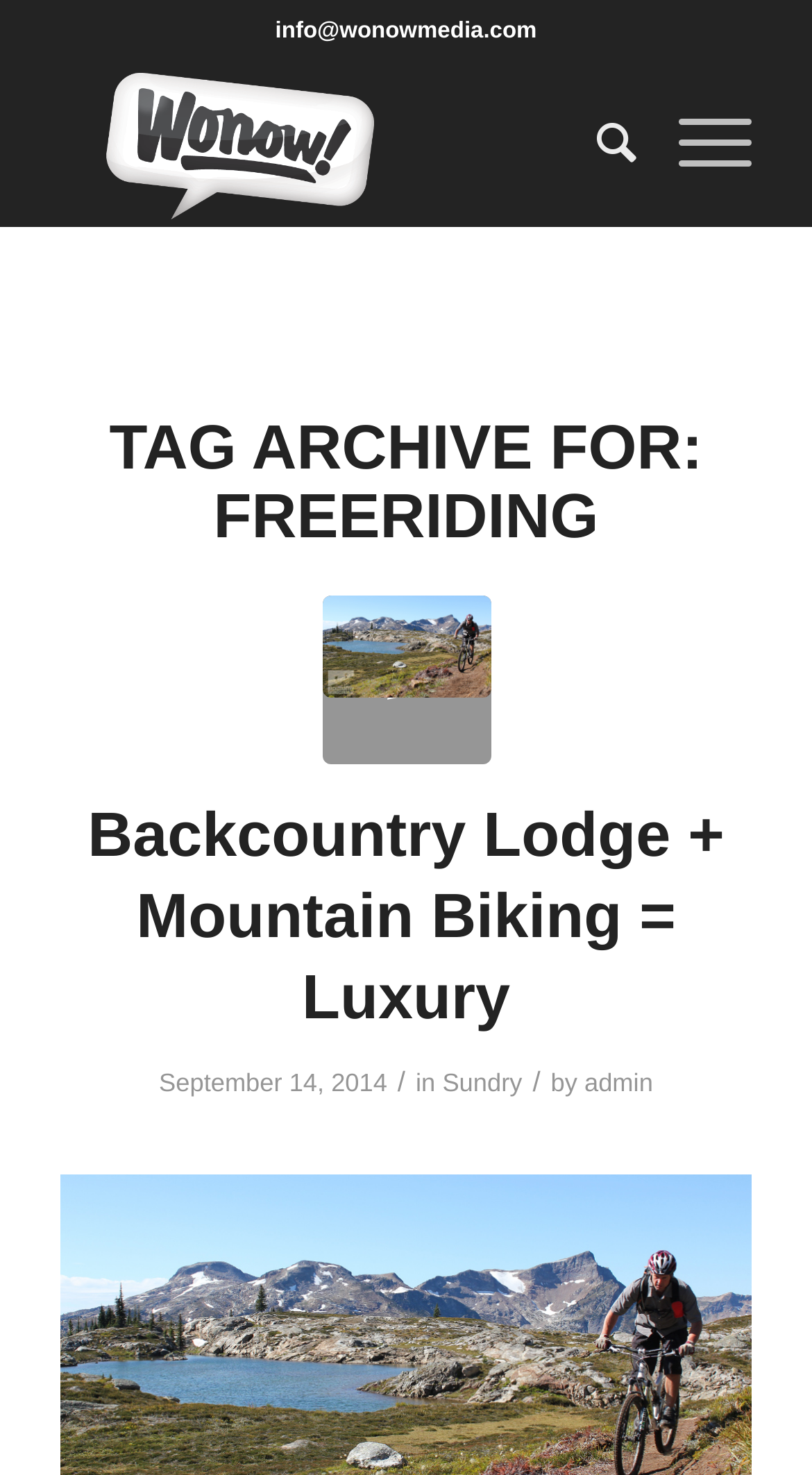What is the email address of Wonow Media?
Refer to the image and provide a one-word or short phrase answer.

info@wonowmedia.com